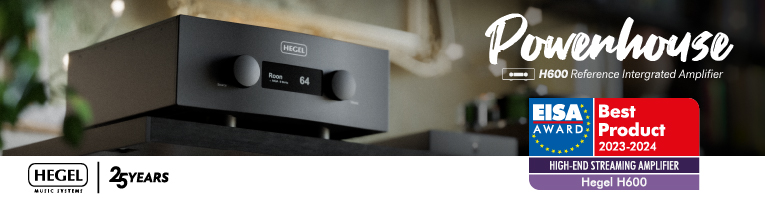How many years has Hegel been in the audio industry?
Please respond to the question with a detailed and thorough explanation.

The logo below the amplifier indicates Hegel's commitment to quality, marked with a reassurance of '25 YEARS' in the audio industry, showcasing their experience and expertise.